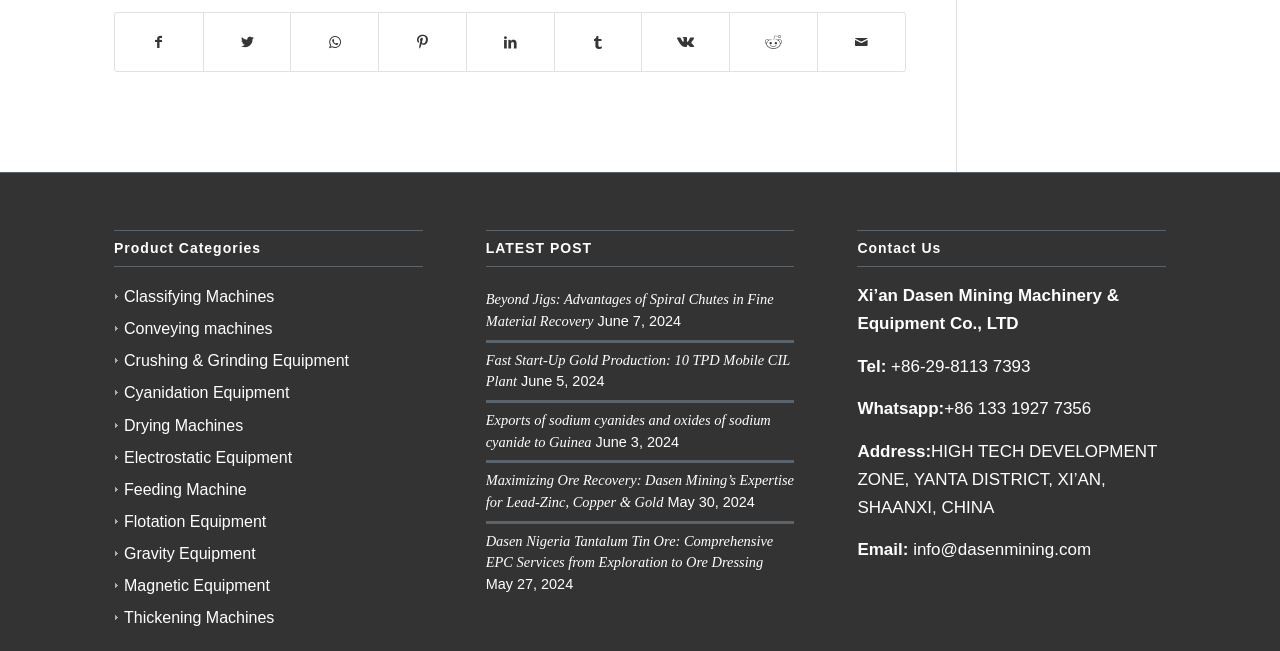Provide a one-word or short-phrase response to the question:
What is the latest post on the webpage?

Beyond Jigs: Advantages of Spiral Chutes